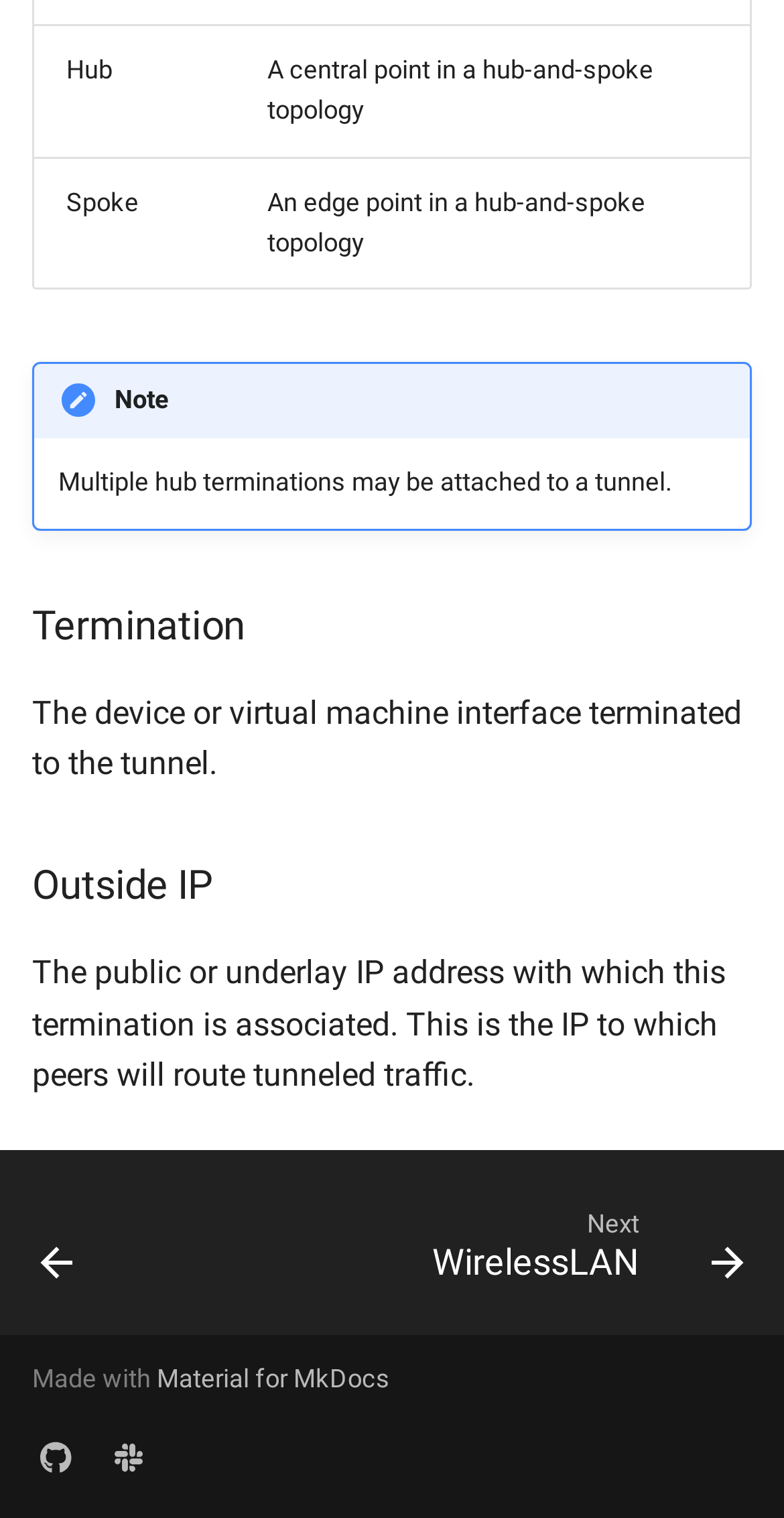Please mark the bounding box coordinates of the area that should be clicked to carry out the instruction: "Go to Context Data".

[0.0, 0.113, 0.621, 0.176]